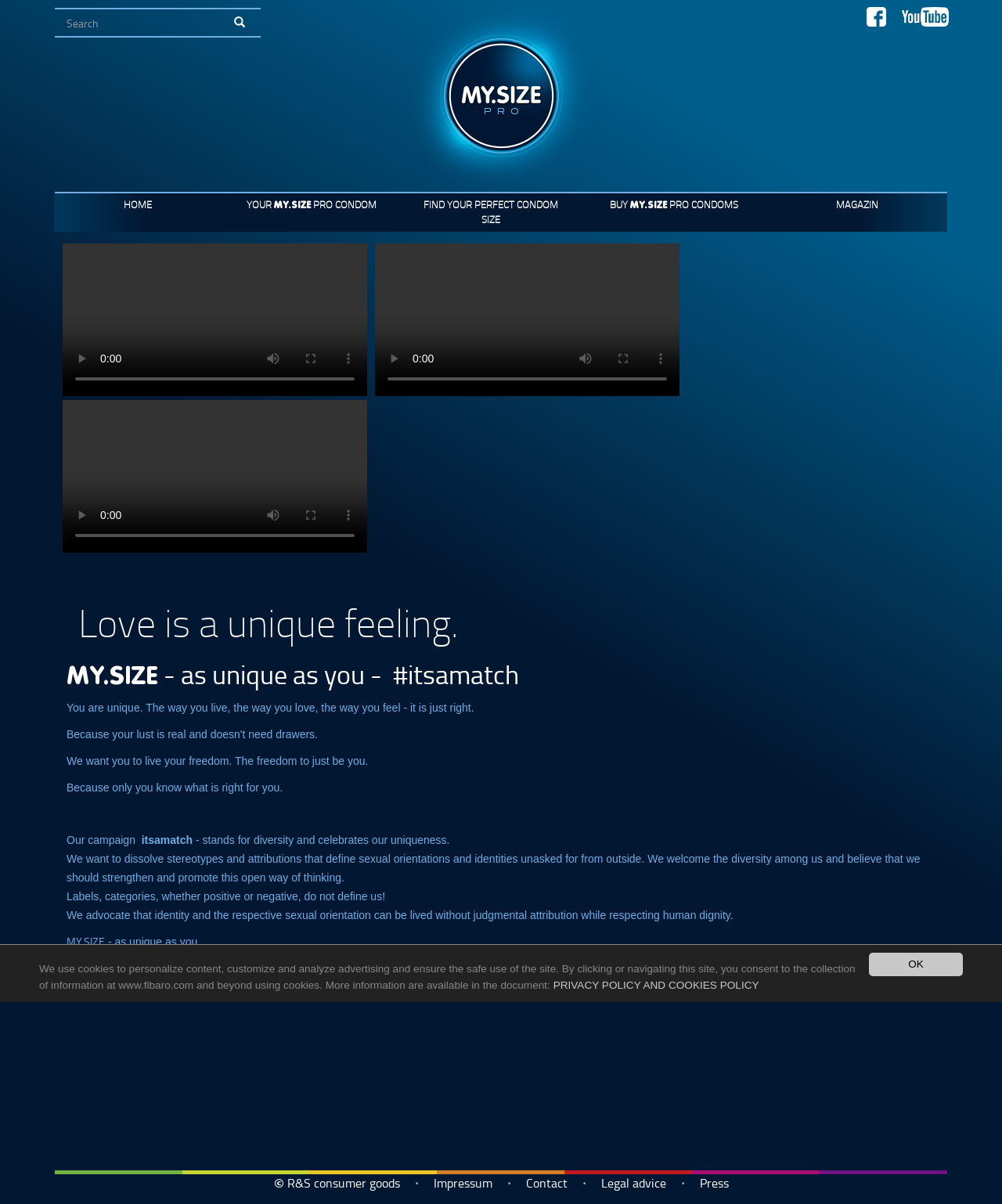Respond to the following query with just one word or a short phrase: 
What is the purpose of the 'YOUR MY.SIZE PRO CONDOM' button?

To find a condom size